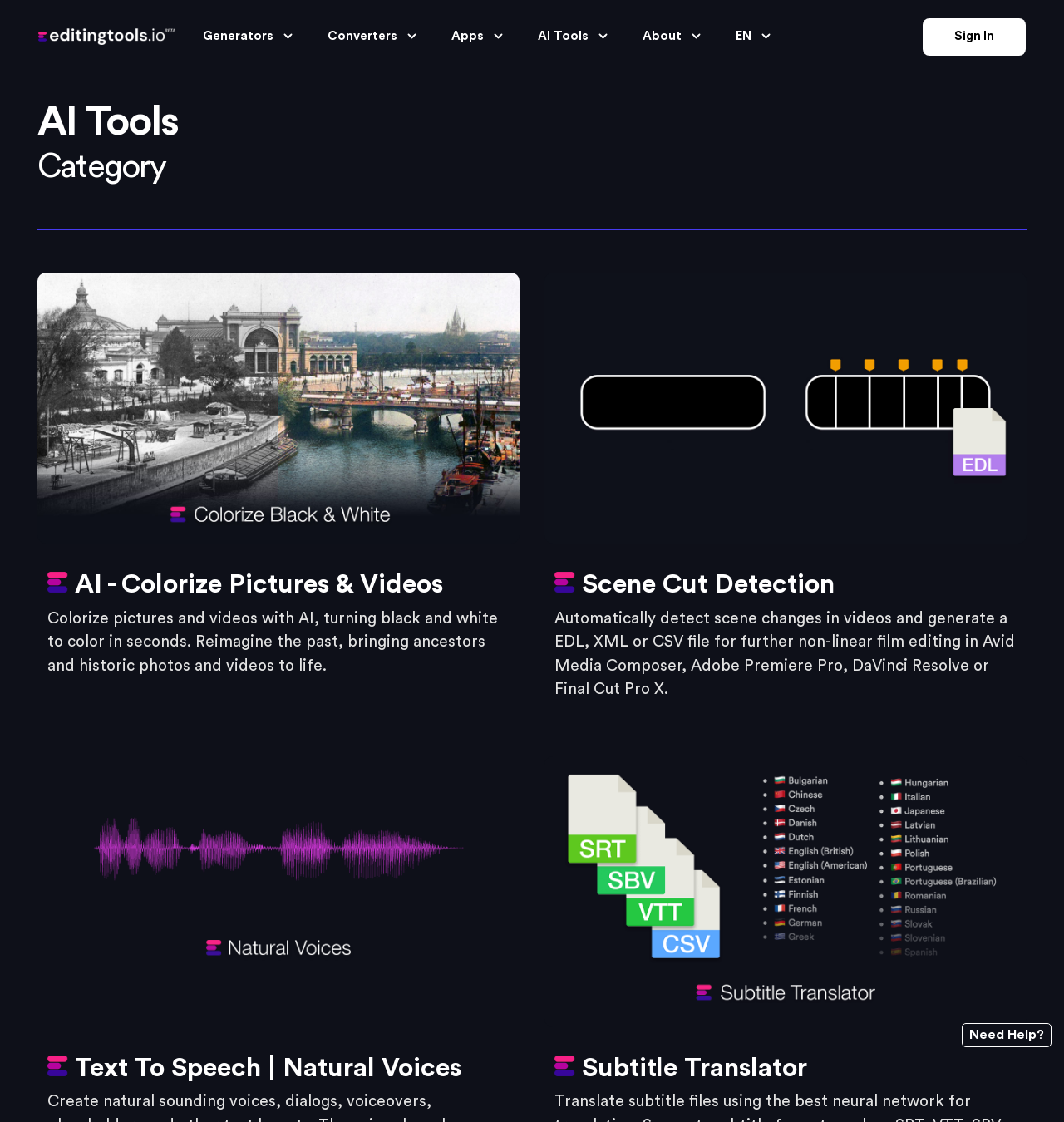What is the category of the first generator?
Based on the screenshot, respond with a single word or phrase.

Letterbox